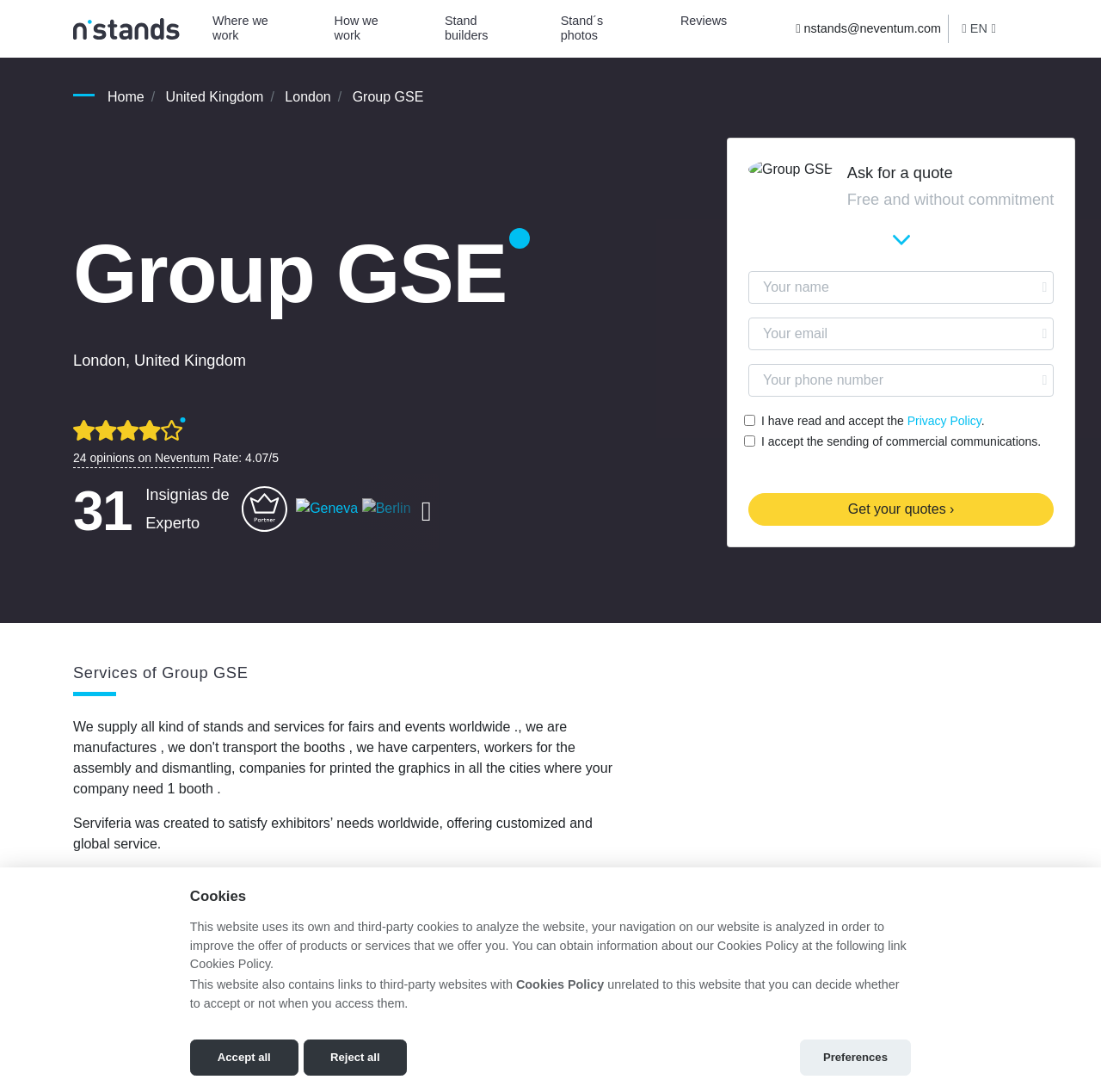Locate the bounding box coordinates of the area to click to fulfill this instruction: "Edit online with Edit.org". The bounding box should be presented as four float numbers between 0 and 1, in the order [left, top, right, bottom].

None